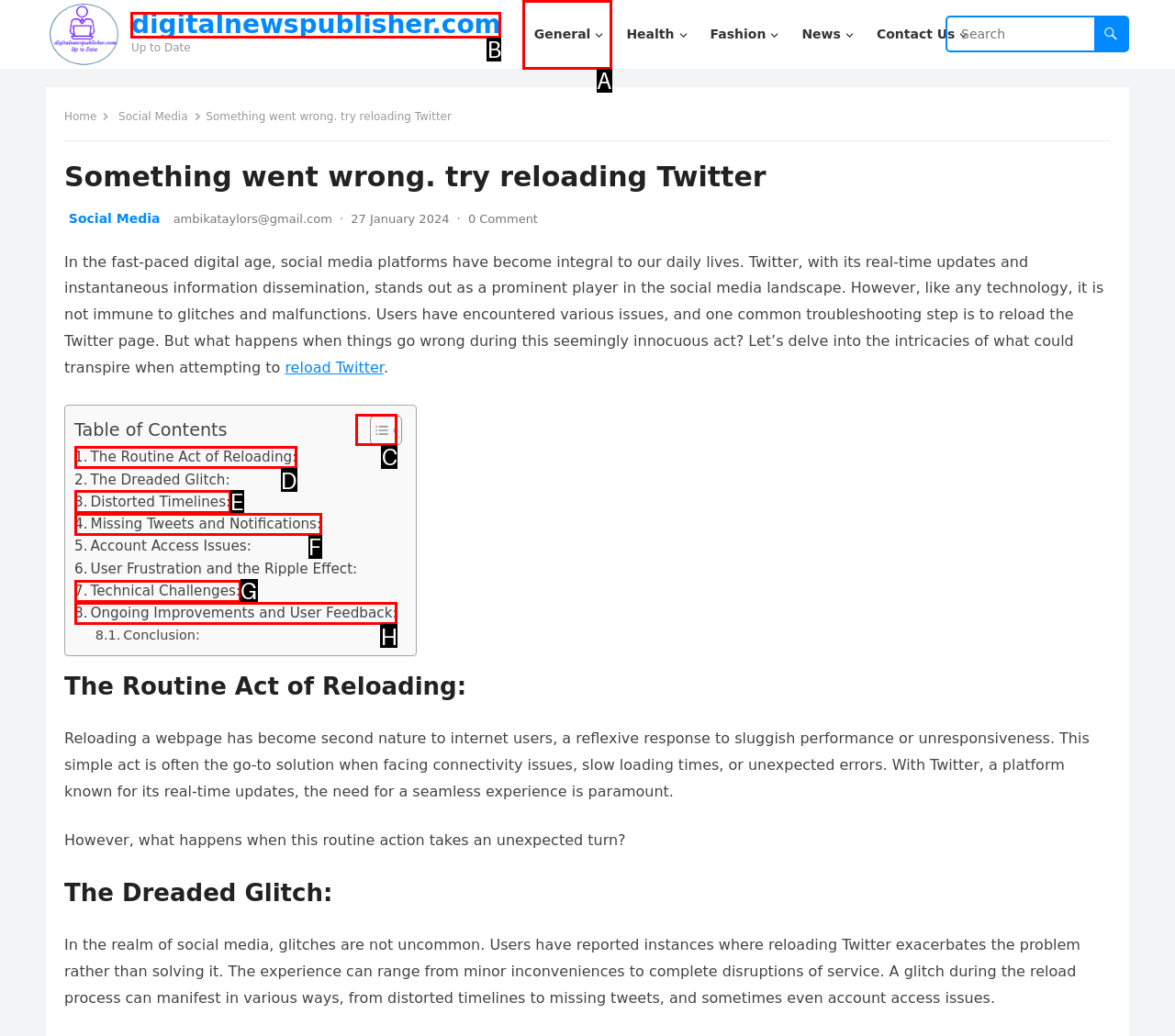Determine which HTML element should be clicked to carry out the following task: Toggle the Table of Content Respond with the letter of the appropriate option.

C